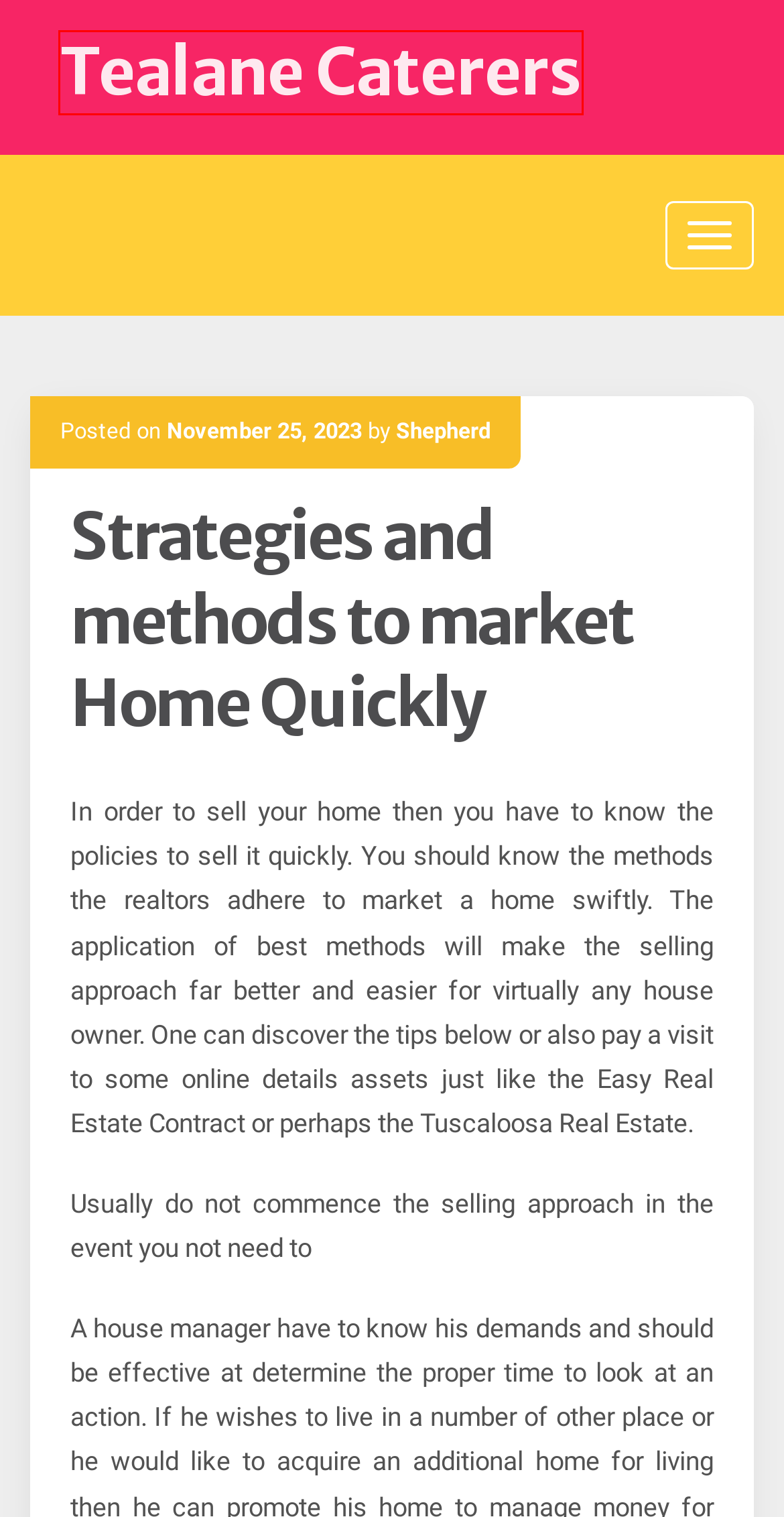Observe the provided screenshot of a webpage with a red bounding box around a specific UI element. Choose the webpage description that best fits the new webpage after you click on the highlighted element. These are your options:
A. August 2021 – Tealane Caterers
B. Tealane Caterers
C. April 2024 – Tealane Caterers
D. Shepherd – Tealane Caterers
E. Internet Marketing – Tealane Caterers
F. Education – Tealane Caterers
G. October 2022 – Tealane Caterers
H. February 2022 – Tealane Caterers

B